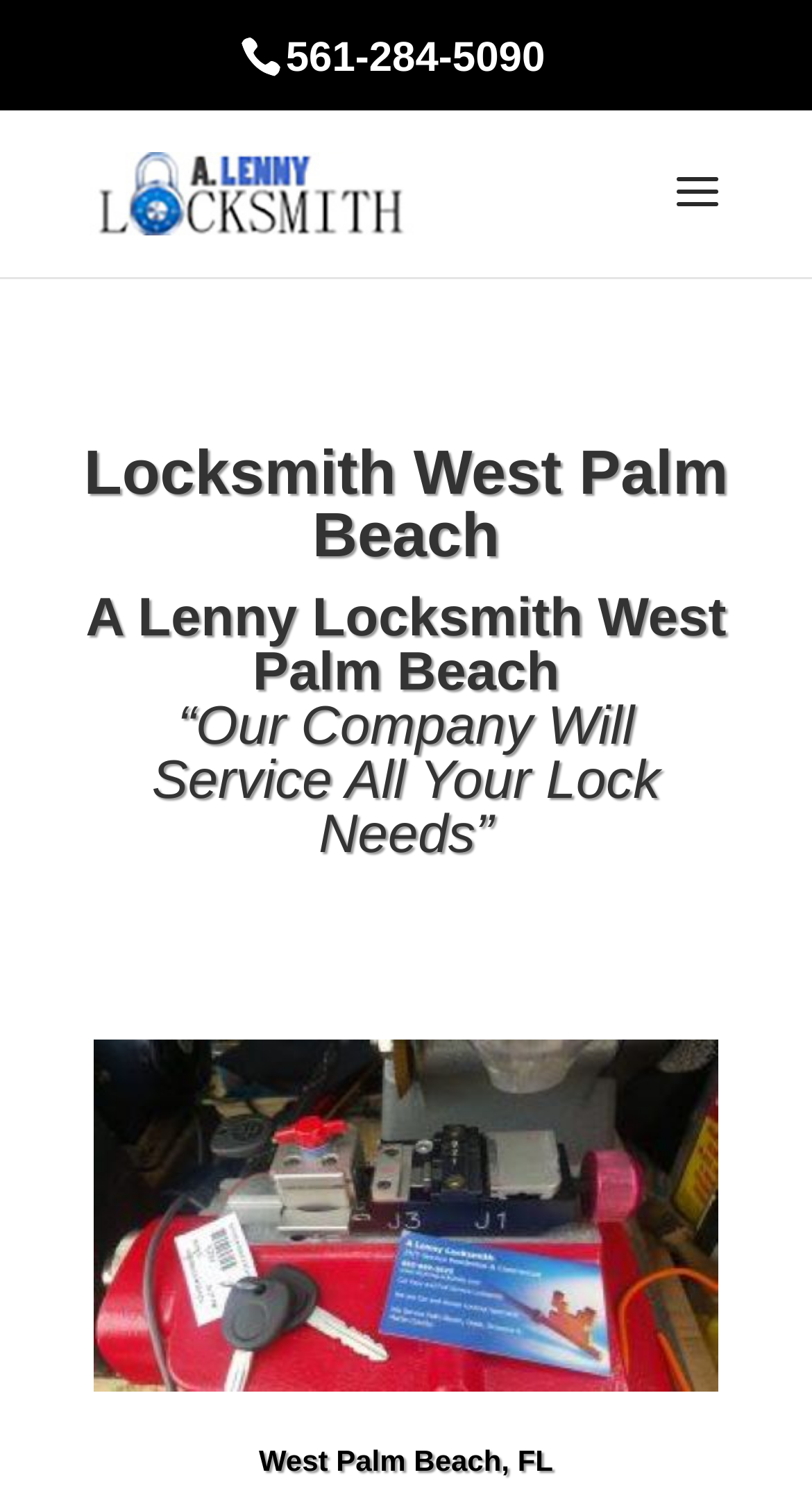Respond concisely with one word or phrase to the following query:
What is the name of the locksmith company?

A Lenny Locksmith